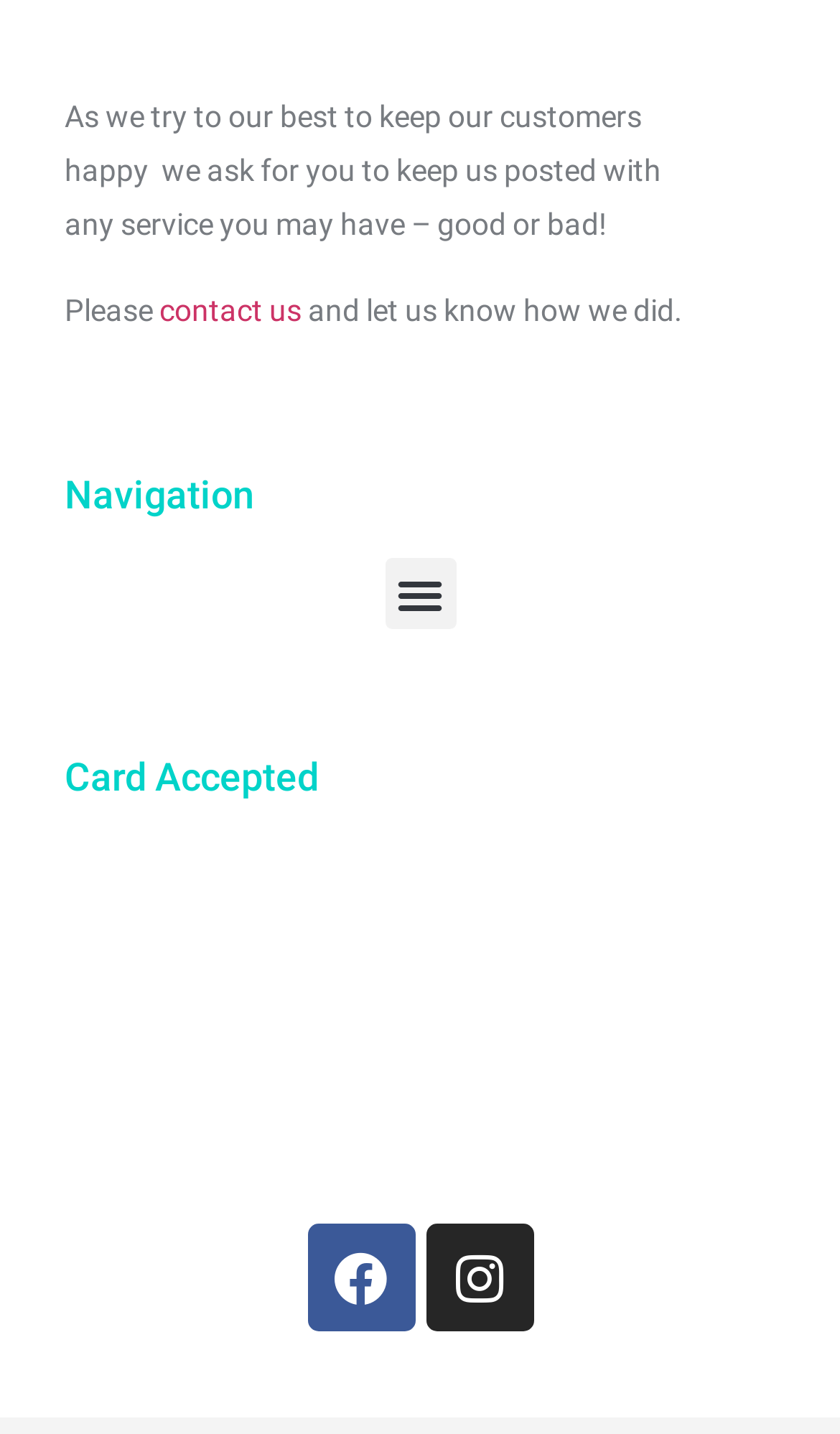What is the topic of the text at the top of the webpage?
Answer the question based on the image using a single word or a brief phrase.

Customer feedback